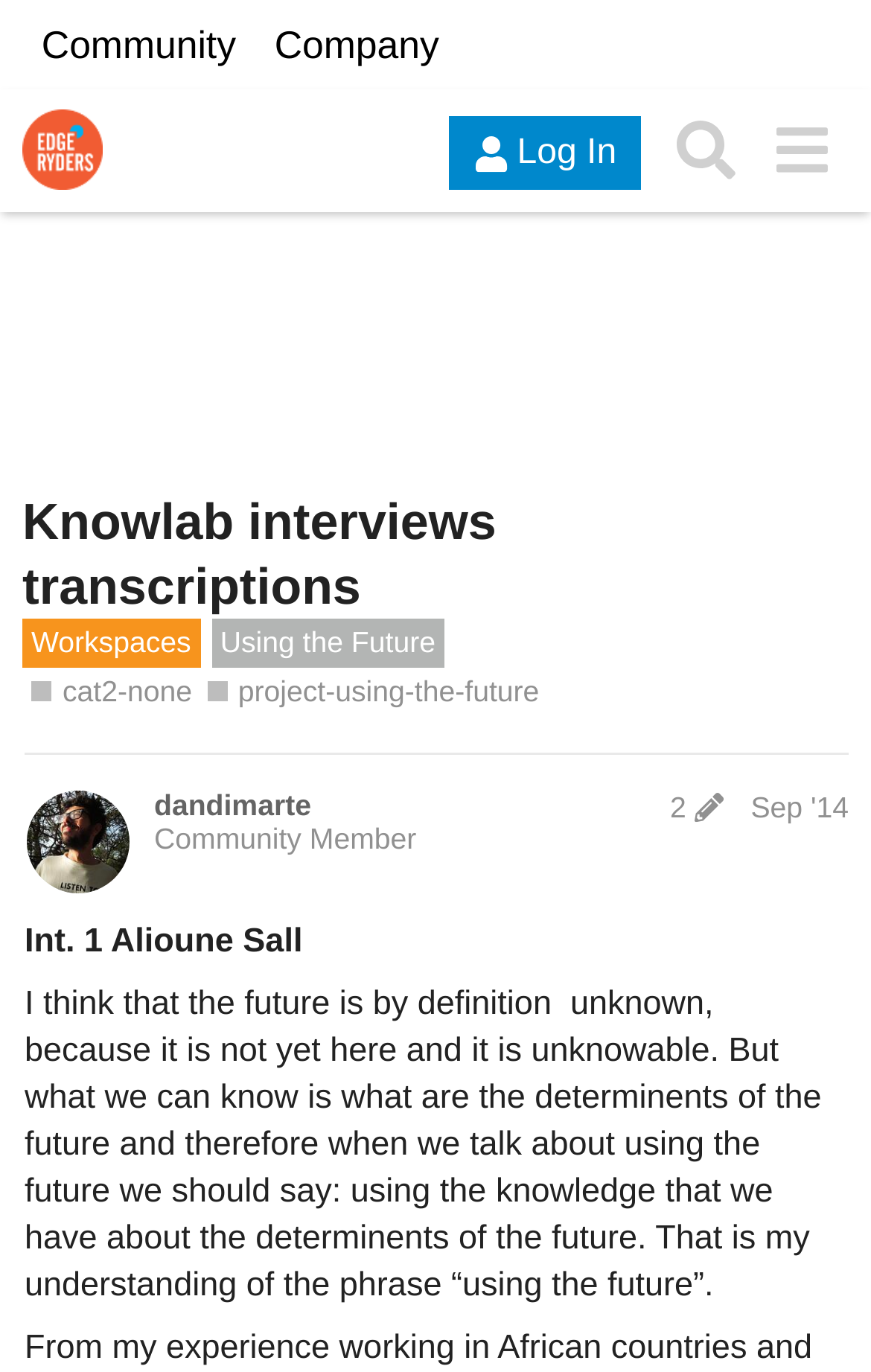Describe in detail what you see on the webpage.

This webpage appears to be a transcription page for an interview on the topic of "Using the Future" within the Edgeryders community. At the top of the page, there are three horizontal sections: the first section contains two generic elements labeled "vdm" with text "Community" and "Company", respectively. The second section has a header with a link to "Edgeryders" accompanied by an image, a "Log In" button, a "Search" button, and a "menu" button. The third section has a heading that reads "Knowlab interviews transcriptions" with links to "Workspaces" and "Using the Future".

Below these sections, there is a description of the "Workspaces" category, which explains that it is a space for organizing activities, events, and projects. Next to it is a description of the "Using the Future" project, which is an experimental initiative organized by Unesco in collaboration with Edgeryders.

Further down the page, there is a list of tags, including "cat2-none" and "project-using-the-future". Below the tags, there is a heading with the name "dandimarte Community Member" accompanied by a link to the member's profile, a "post edit history" button, and a link to the post's date, "Sep '14".

The main content of the page is an interview transcript, which starts with a heading "Int. 1 Alioune Sall" followed by a quote from Alioune Sall discussing the concept of "using the future". The quote is divided into two paragraphs, with the first paragraph introducing the idea that the future is unknown, and the second paragraph explaining that we can know the determinants of the future and therefore use that knowledge to shape it.